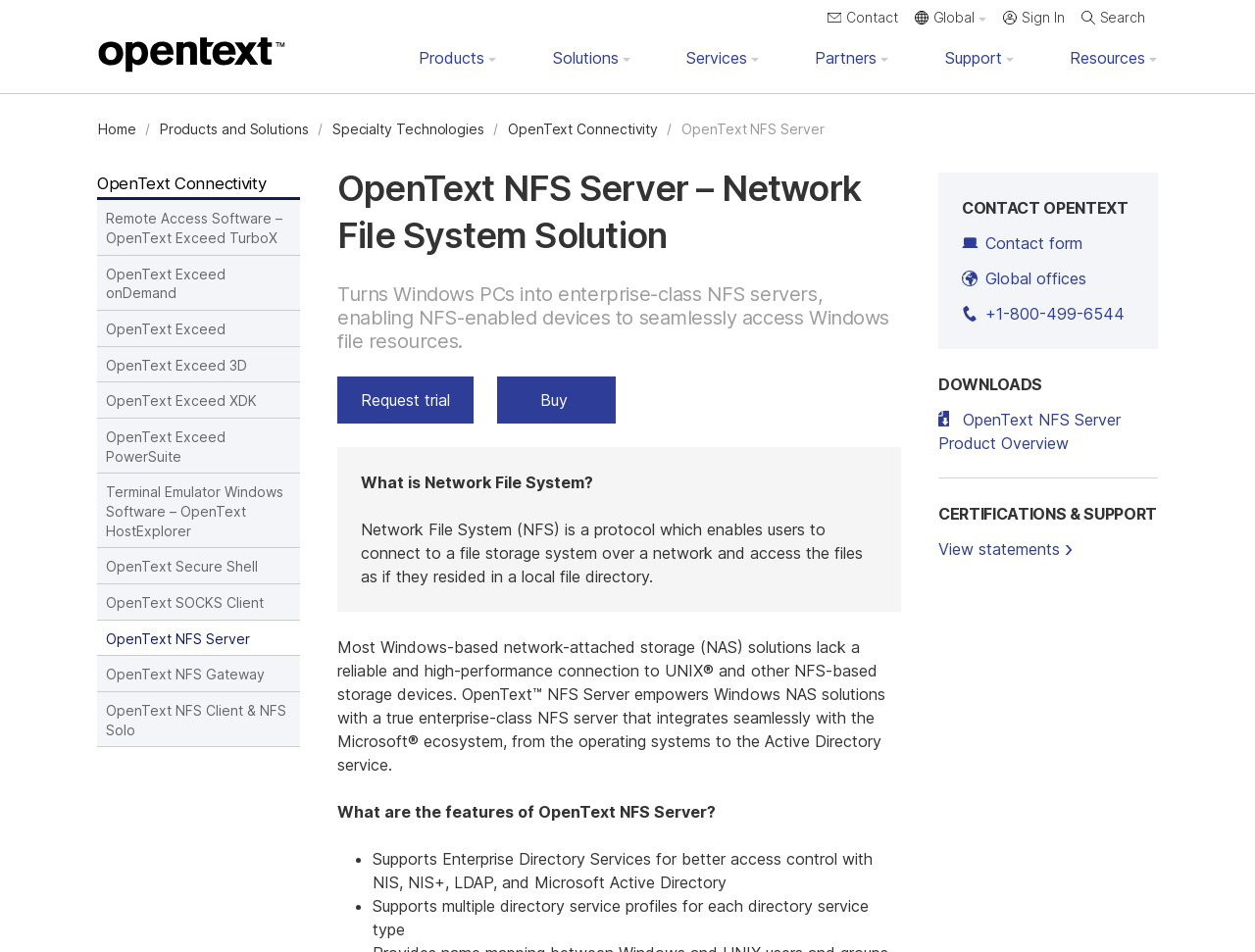Please locate the UI element described by "OpenText Exceed" and provide its bounding box coordinates.

[0.077, 0.326, 0.239, 0.363]